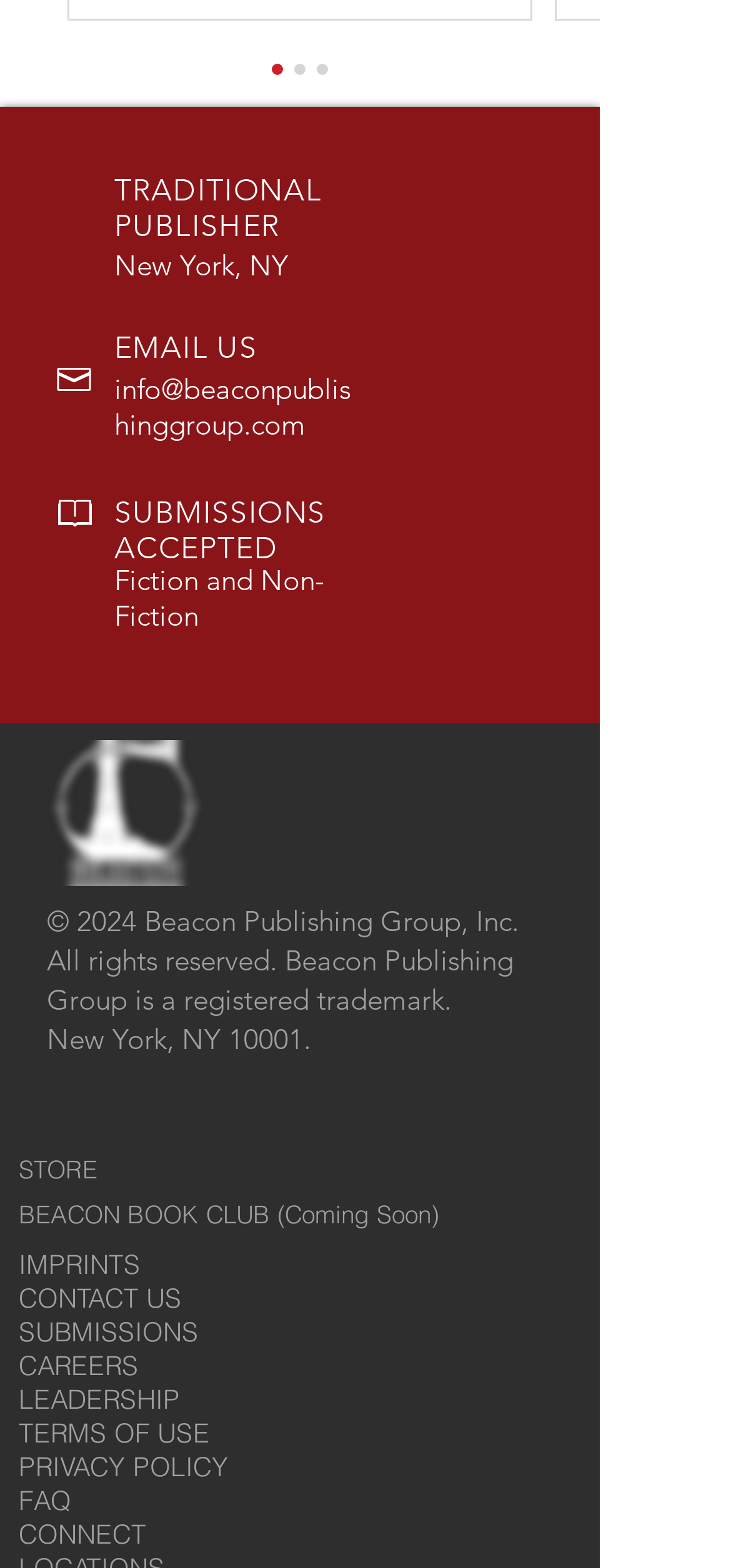Please give a succinct answer to the question in one word or phrase:
What social media platforms does the publisher have?

Facebook, Twitter, YouTube, Pinterest, Instagram